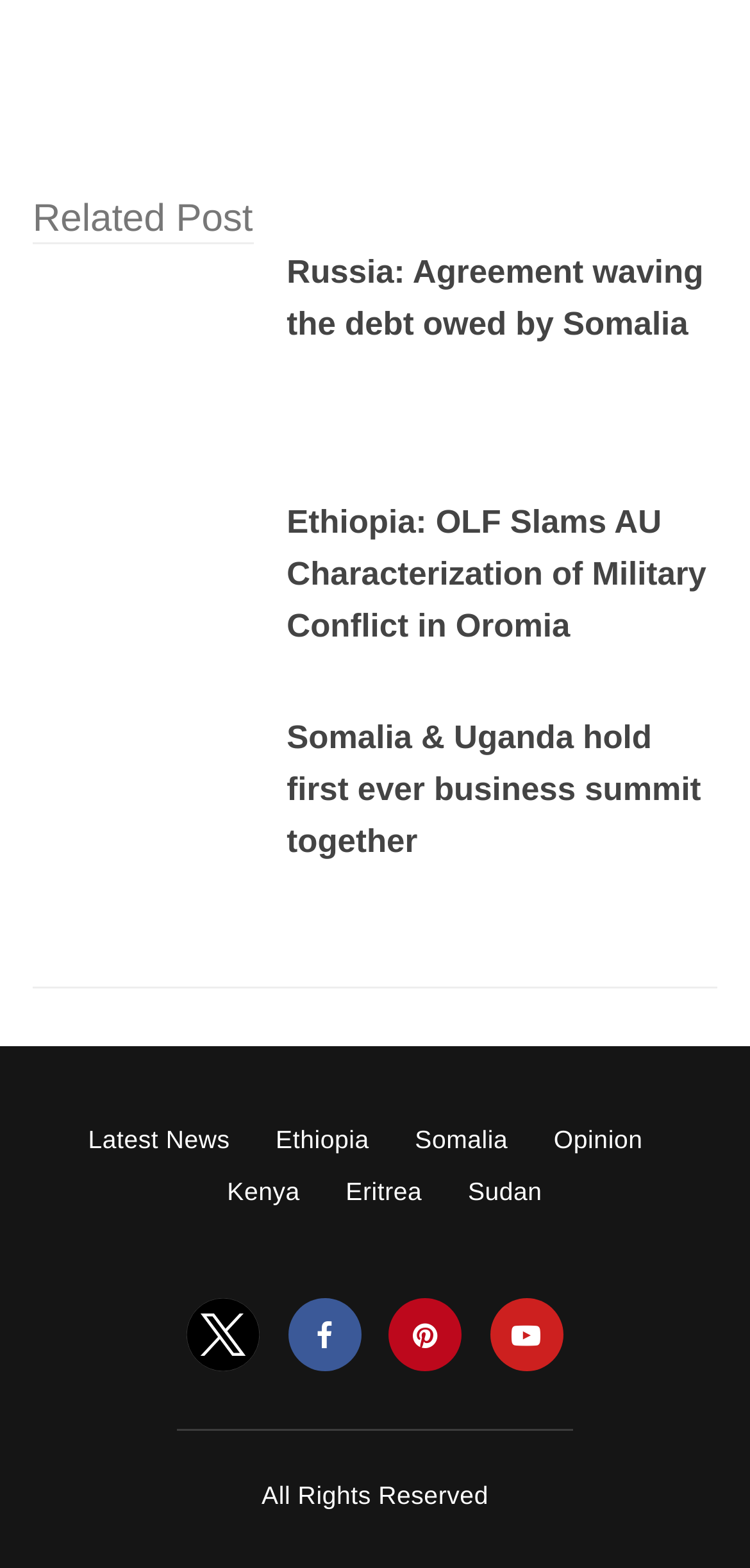Determine the bounding box coordinates of the element that should be clicked to execute the following command: "Check out the Opinion section".

[0.738, 0.718, 0.857, 0.736]